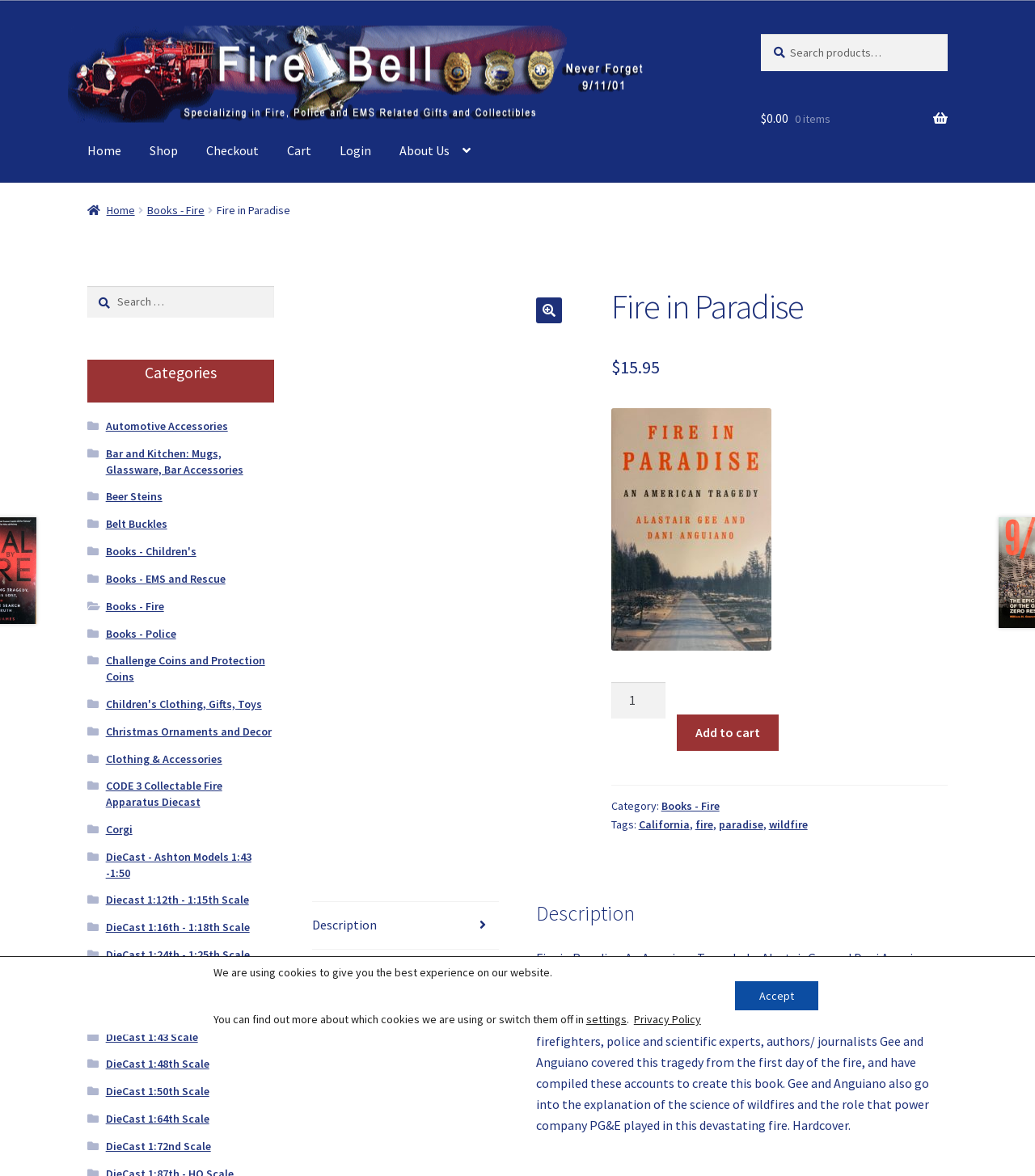Highlight the bounding box coordinates of the region I should click on to meet the following instruction: "Go to home page".

[0.072, 0.102, 0.13, 0.155]